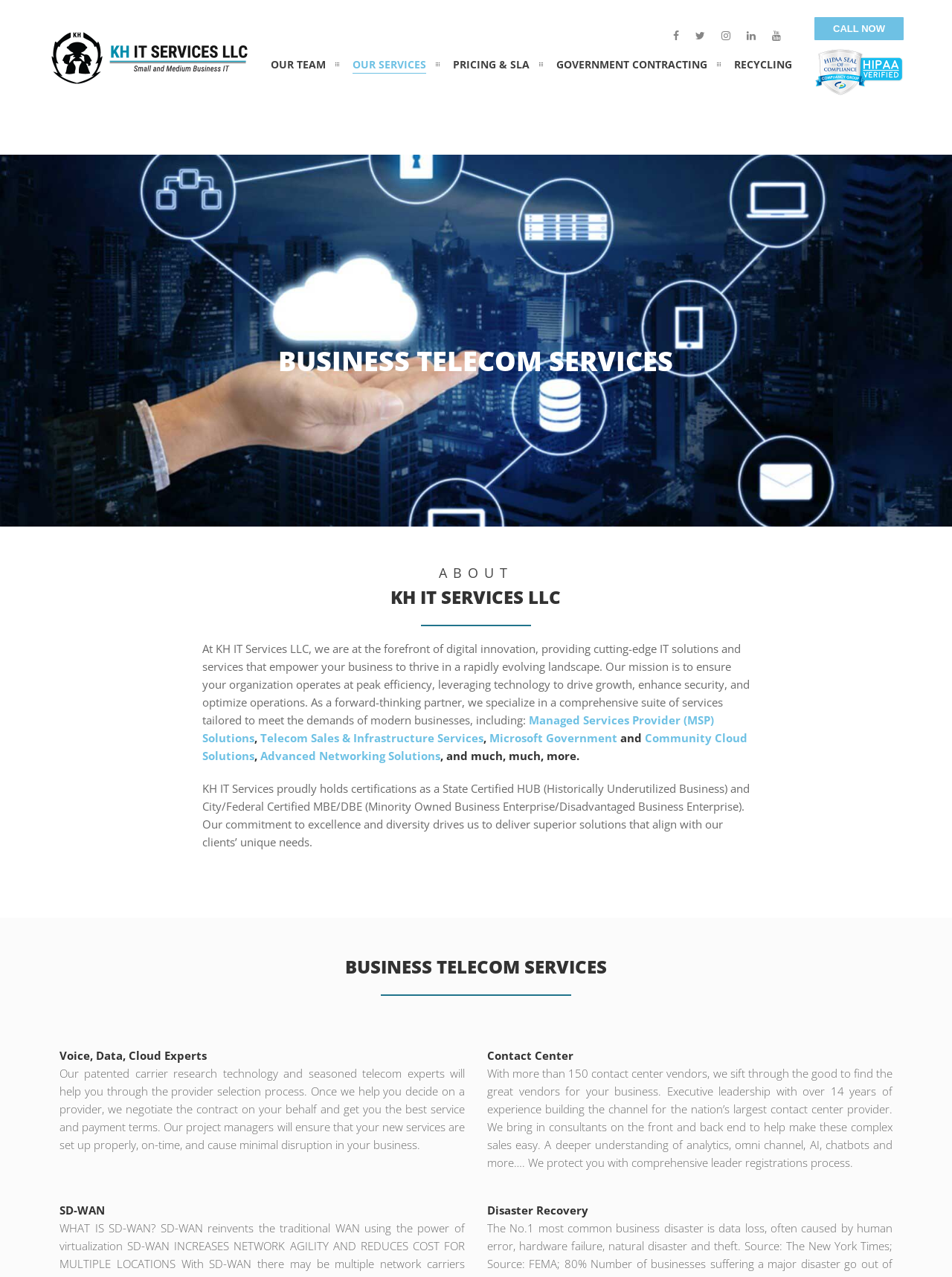Identify and provide the bounding box coordinates of the UI element described: "CALL NOW". The coordinates should be formatted as [left, top, right, bottom], with each number being a float between 0 and 1.

[0.855, 0.013, 0.949, 0.031]